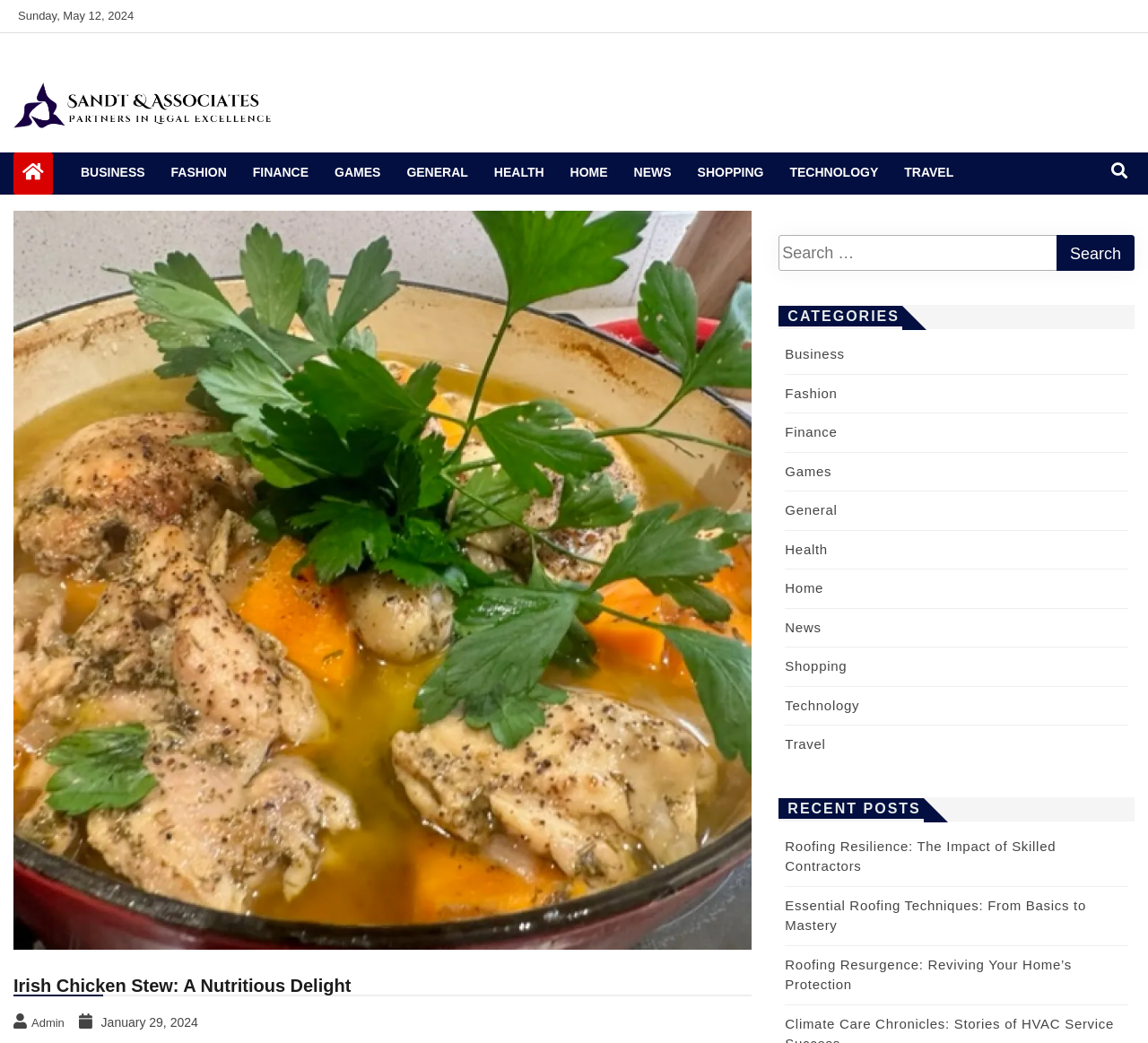Can you specify the bounding box coordinates of the area that needs to be clicked to fulfill the following instruction: "Go to the 'HEALTH' category"?

[0.423, 0.157, 0.482, 0.175]